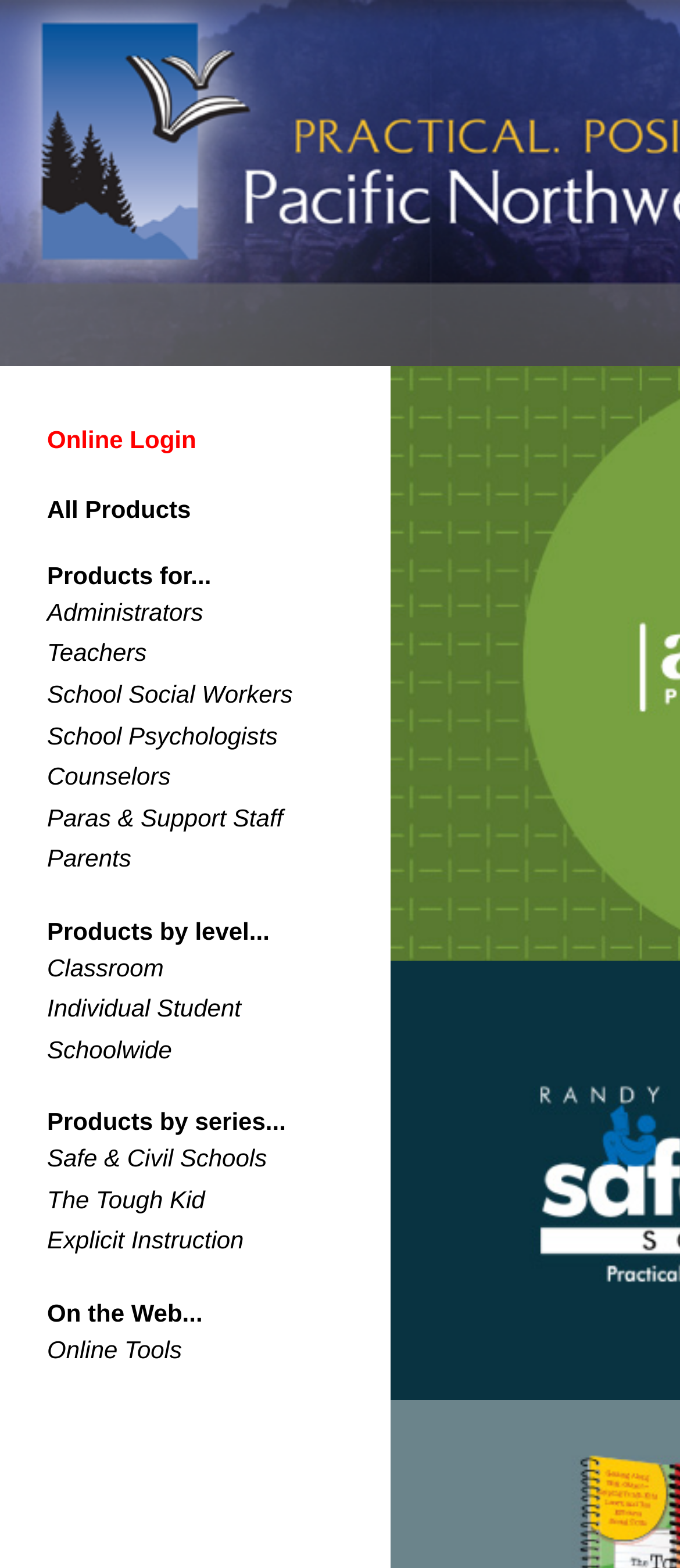Please mark the bounding box coordinates of the area that should be clicked to carry out the instruction: "access online tools".

[0.069, 0.851, 0.267, 0.873]